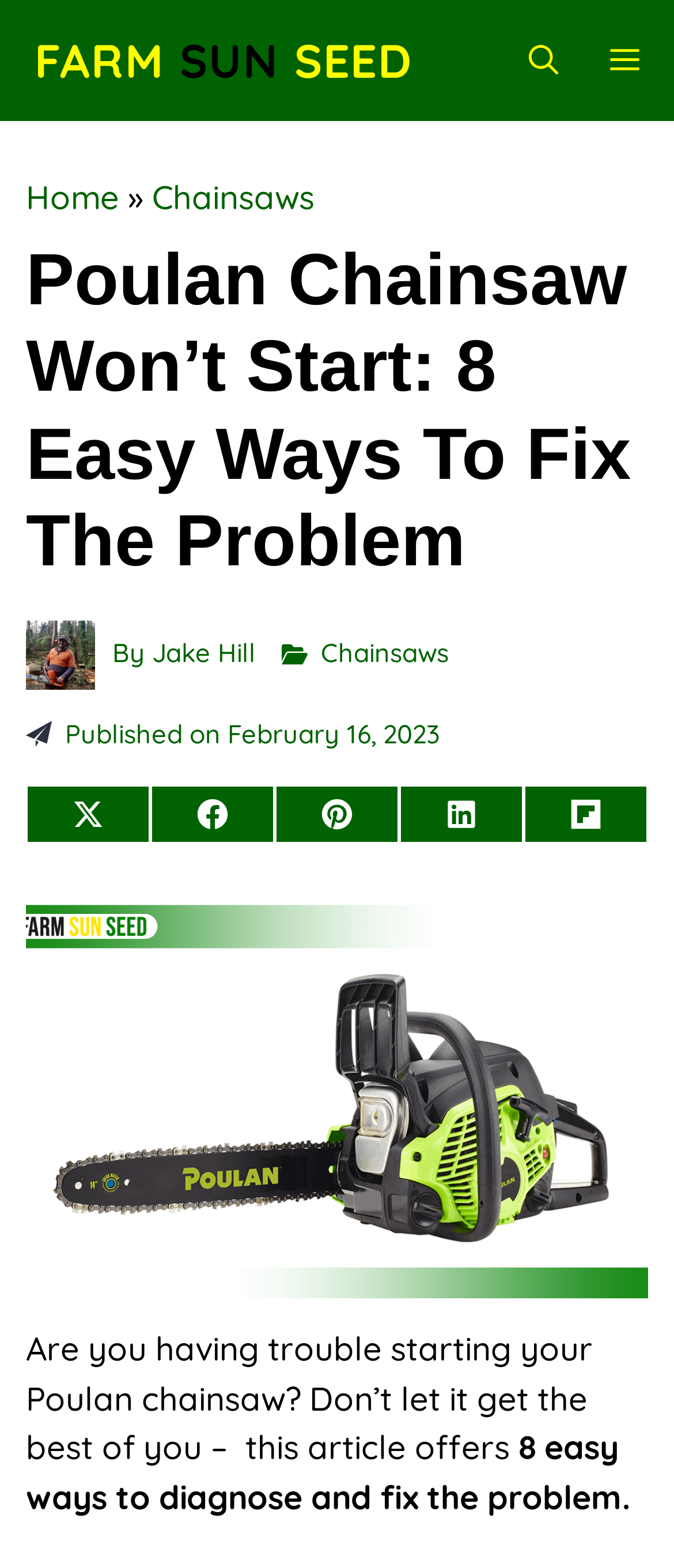What is the category of the article?
Based on the image, answer the question with as much detail as possible.

The category of the article can be found by looking at the breadcrumbs navigation section, where it says 'Home » Chainsaws', indicating that the article belongs to the category of chainsaws.